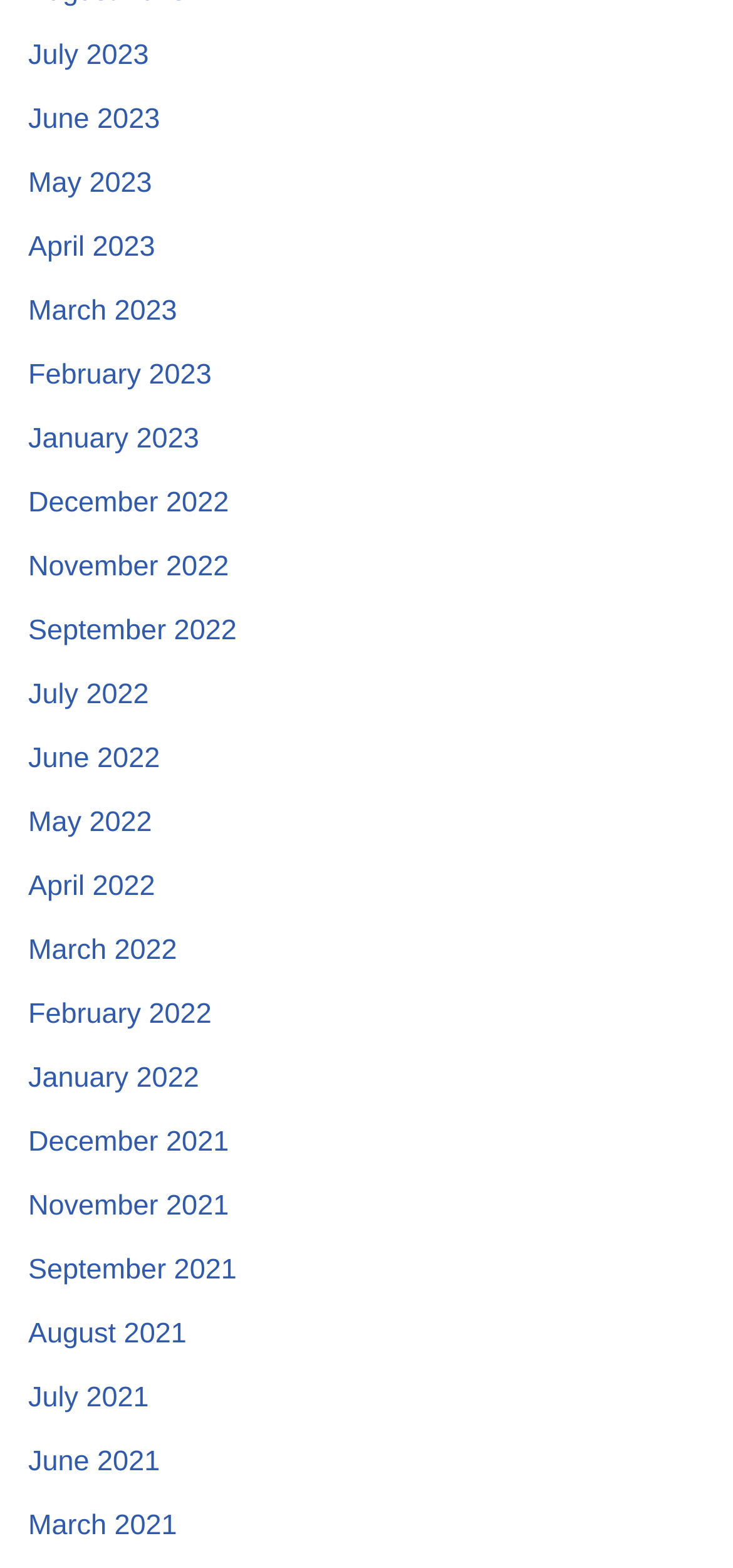Could you locate the bounding box coordinates for the section that should be clicked to accomplish this task: "Check March 2021".

[0.038, 0.963, 0.242, 0.984]